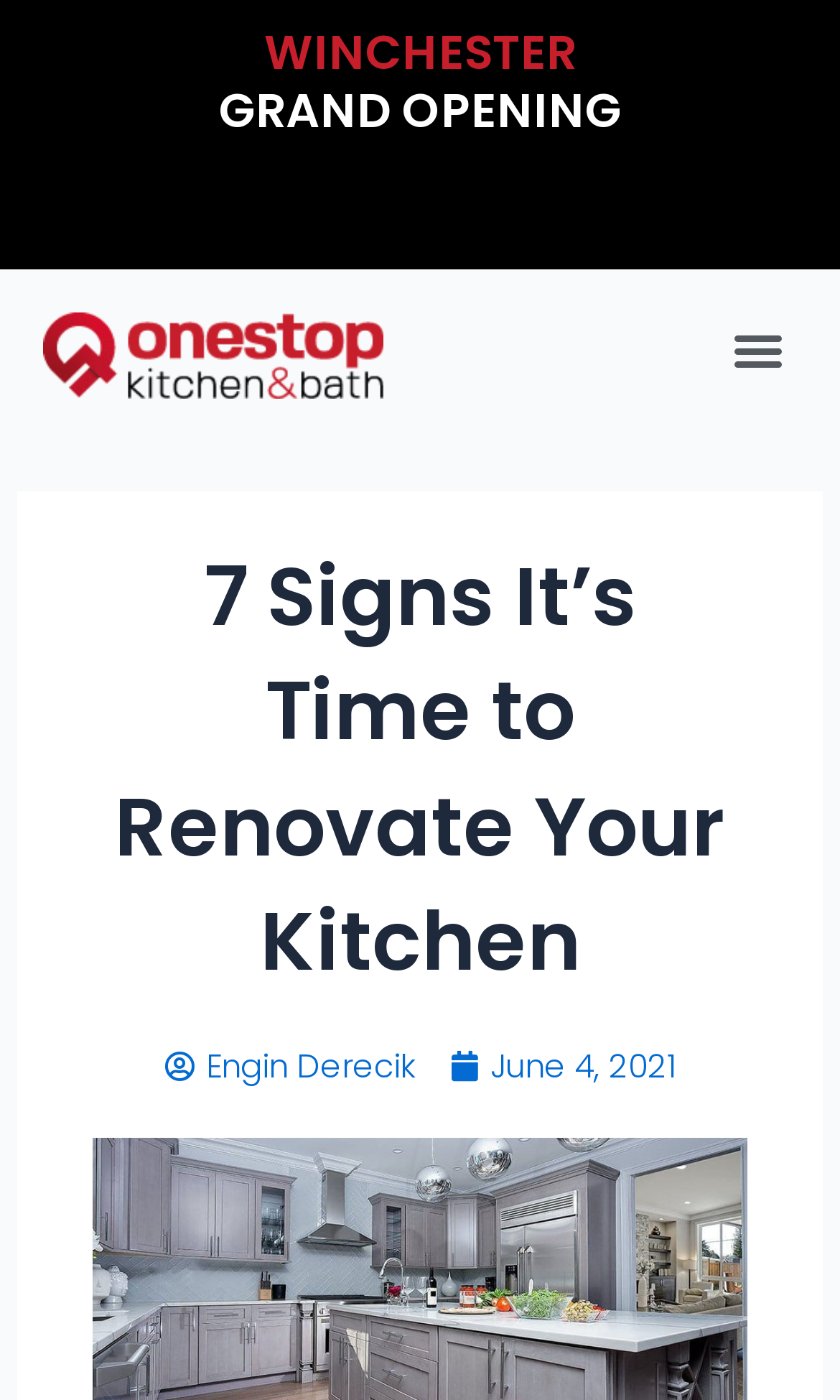Explain in detail what is displayed on the webpage.

The webpage appears to be an article or blog post about renovating a kitchen. At the top of the page, there is a header section with the text "WINCHESTER" and "GRAND OPENING" in a prominent position. Below this, there is a logo for "OneStop Kitchen and Bath" on the left side, accompanied by a menu toggle button on the right side.

The main content of the page is headed by a title "7 Signs It’s Time to Renovate Your Kitchen", which is centered and takes up a significant portion of the page. The article is written by "Engin Derecik" and was published on "June 4, 2021", as indicated by the links below the title.

There are no other notable UI elements or images on the page, aside from the logo and the text content. The overall layout is simple and easy to navigate, with a clear focus on the article's content.